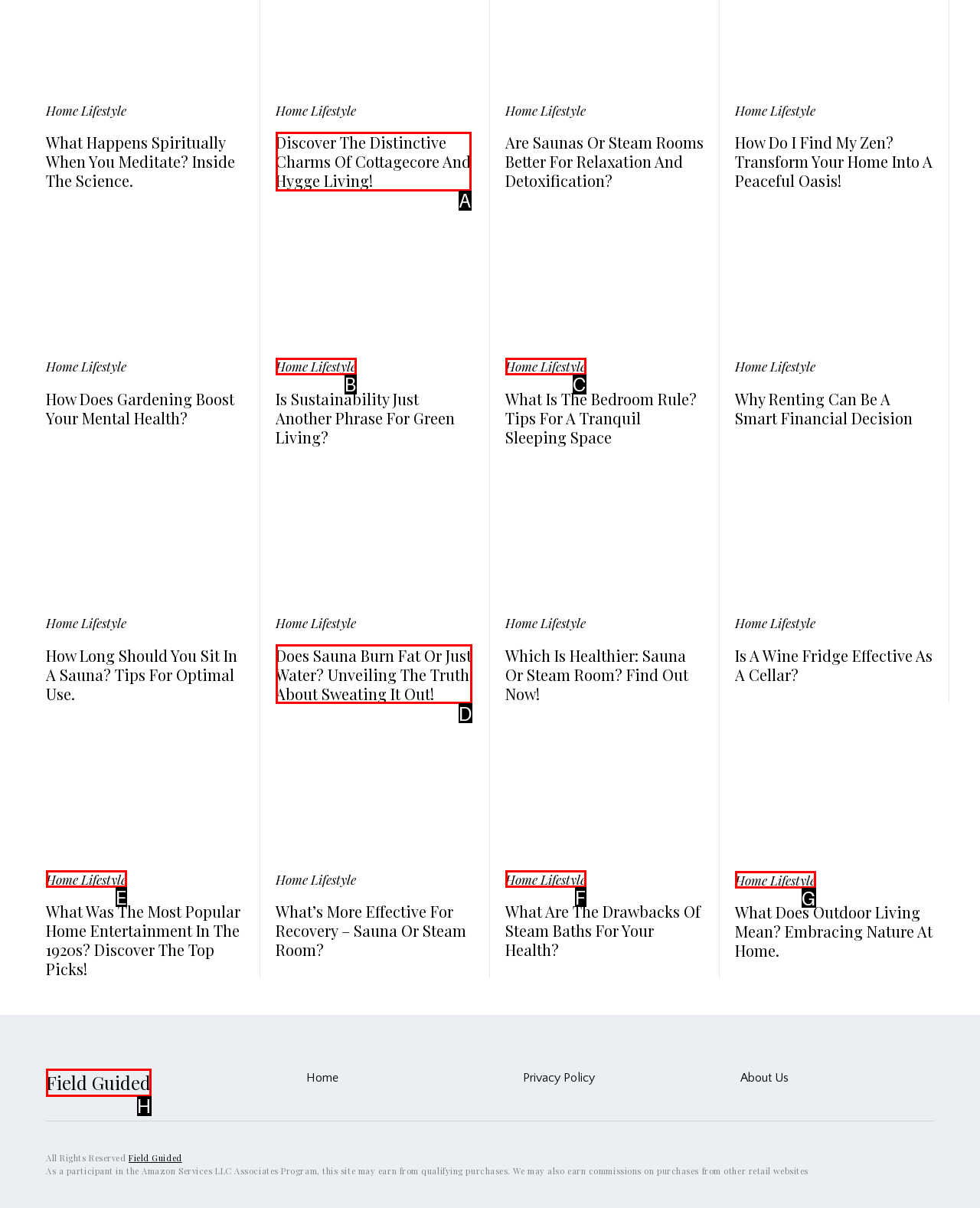Choose the option that matches the following description: Field Guided
Reply with the letter of the selected option directly.

H